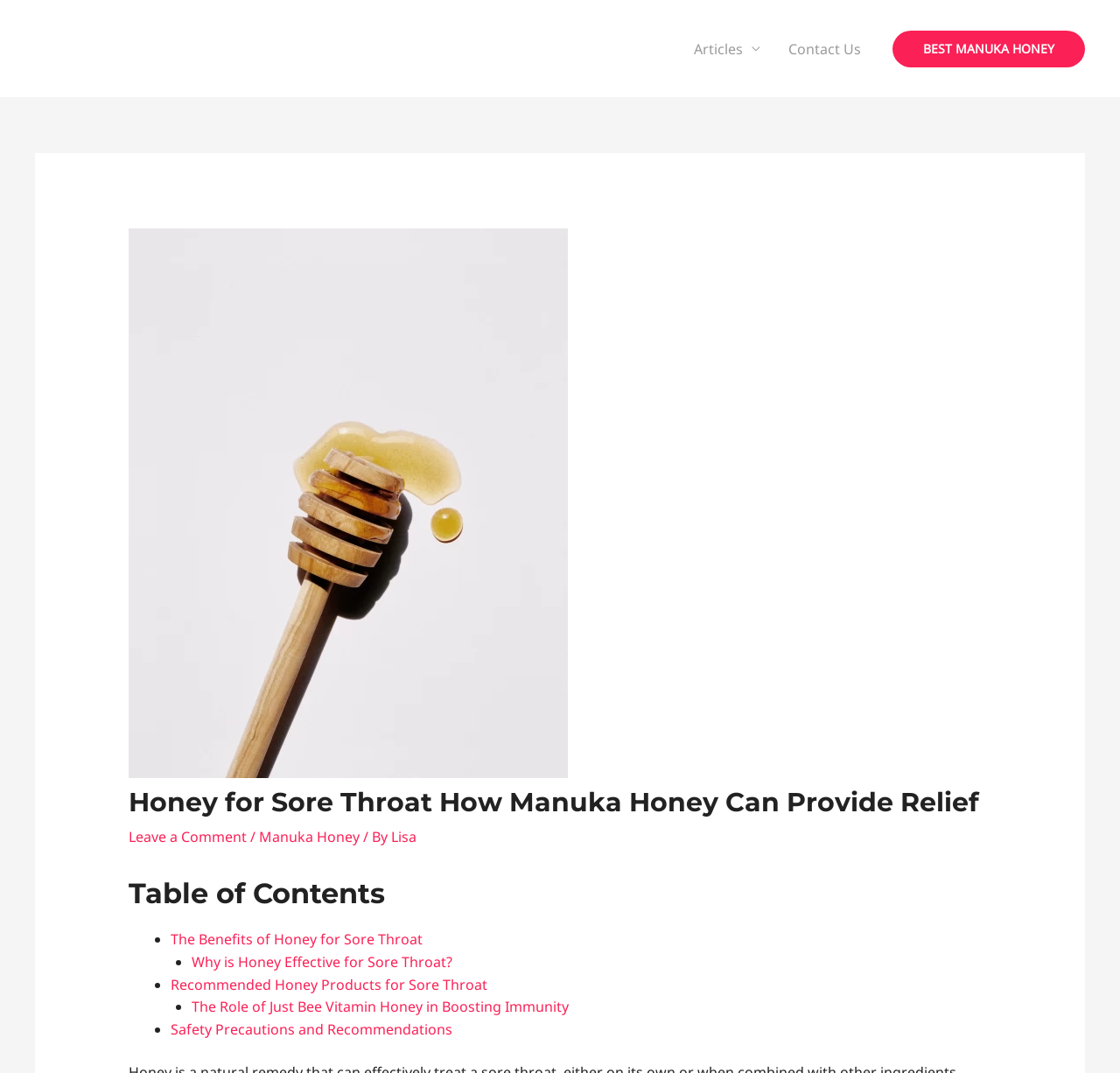How many sections are in the table of contents?
Provide a one-word or short-phrase answer based on the image.

5